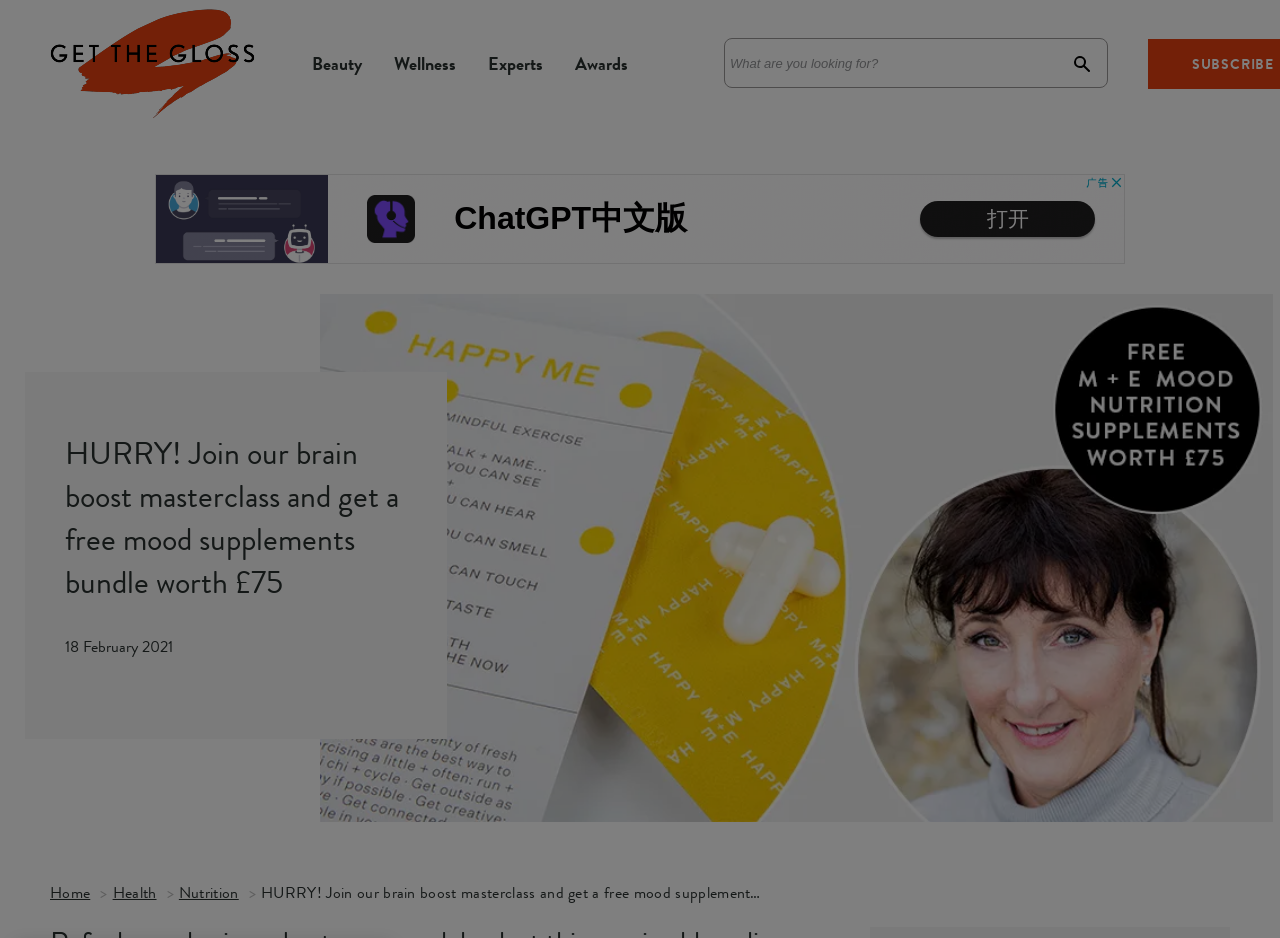How much is the mood supplements bundle worth?
Look at the image and answer with only one word or phrase.

£75